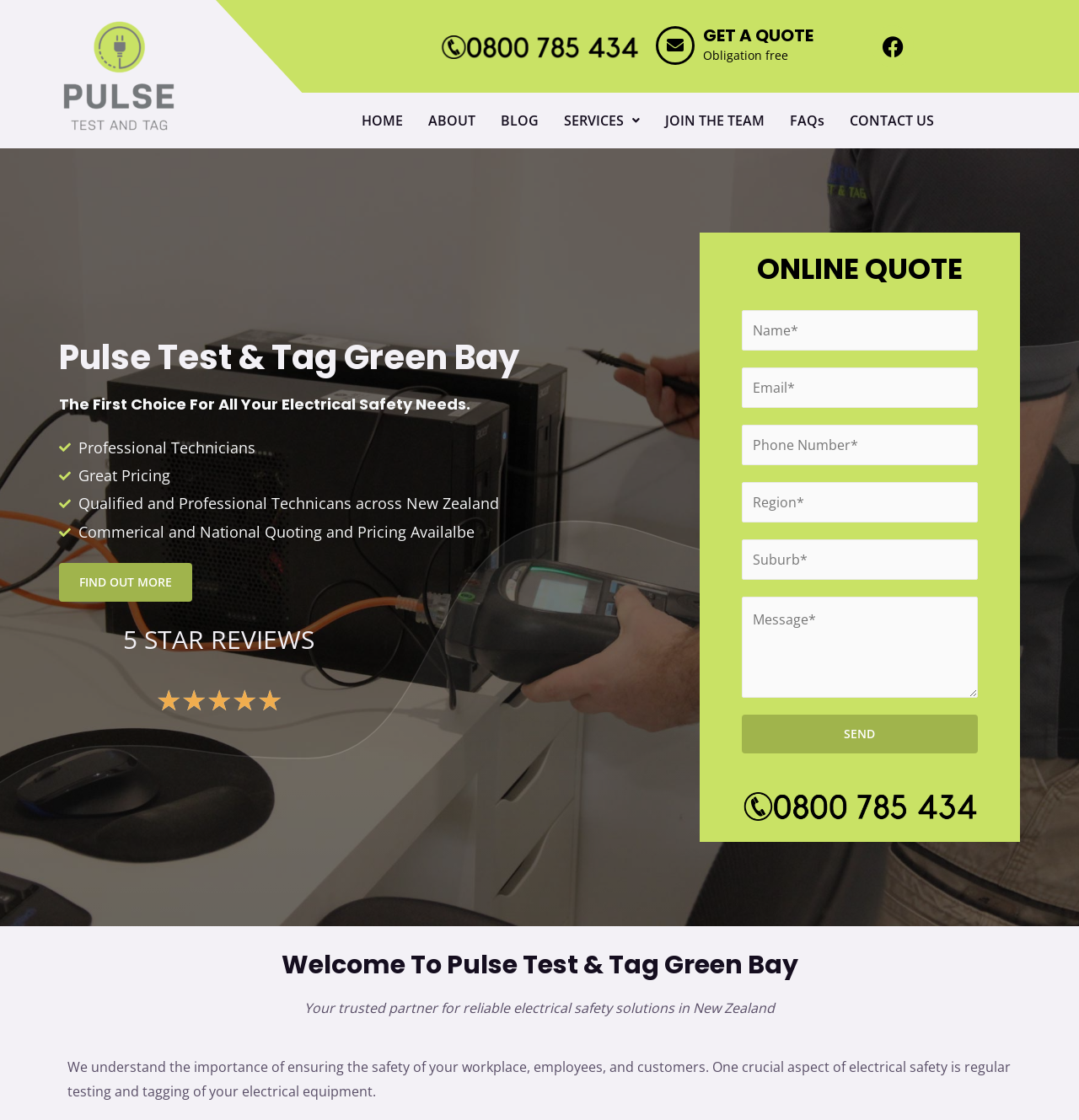Locate the bounding box coordinates of the element that needs to be clicked to carry out the instruction: "Click the 'SEND' button". The coordinates should be given as four float numbers ranging from 0 to 1, i.e., [left, top, right, bottom].

[0.687, 0.638, 0.906, 0.673]